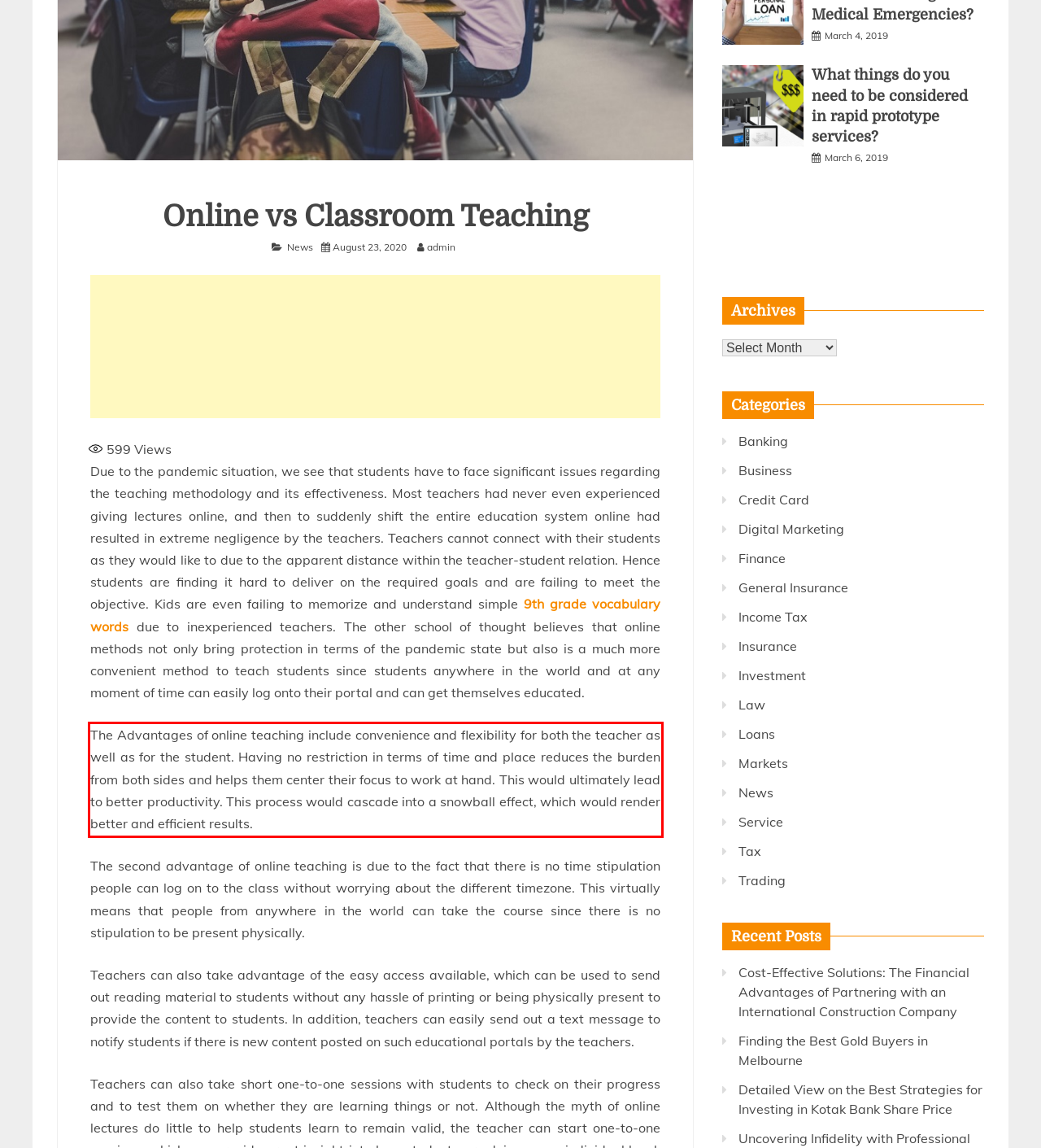Please take the screenshot of the webpage, find the red bounding box, and generate the text content that is within this red bounding box.

The Advantages of online teaching include convenience and flexibility for both the teacher as well as for the student. Having no restriction in terms of time and place reduces the burden from both sides and helps them center their focus to work at hand. This would ultimately lead to better productivity. This process would cascade into a snowball effect, which would render better and efficient results.